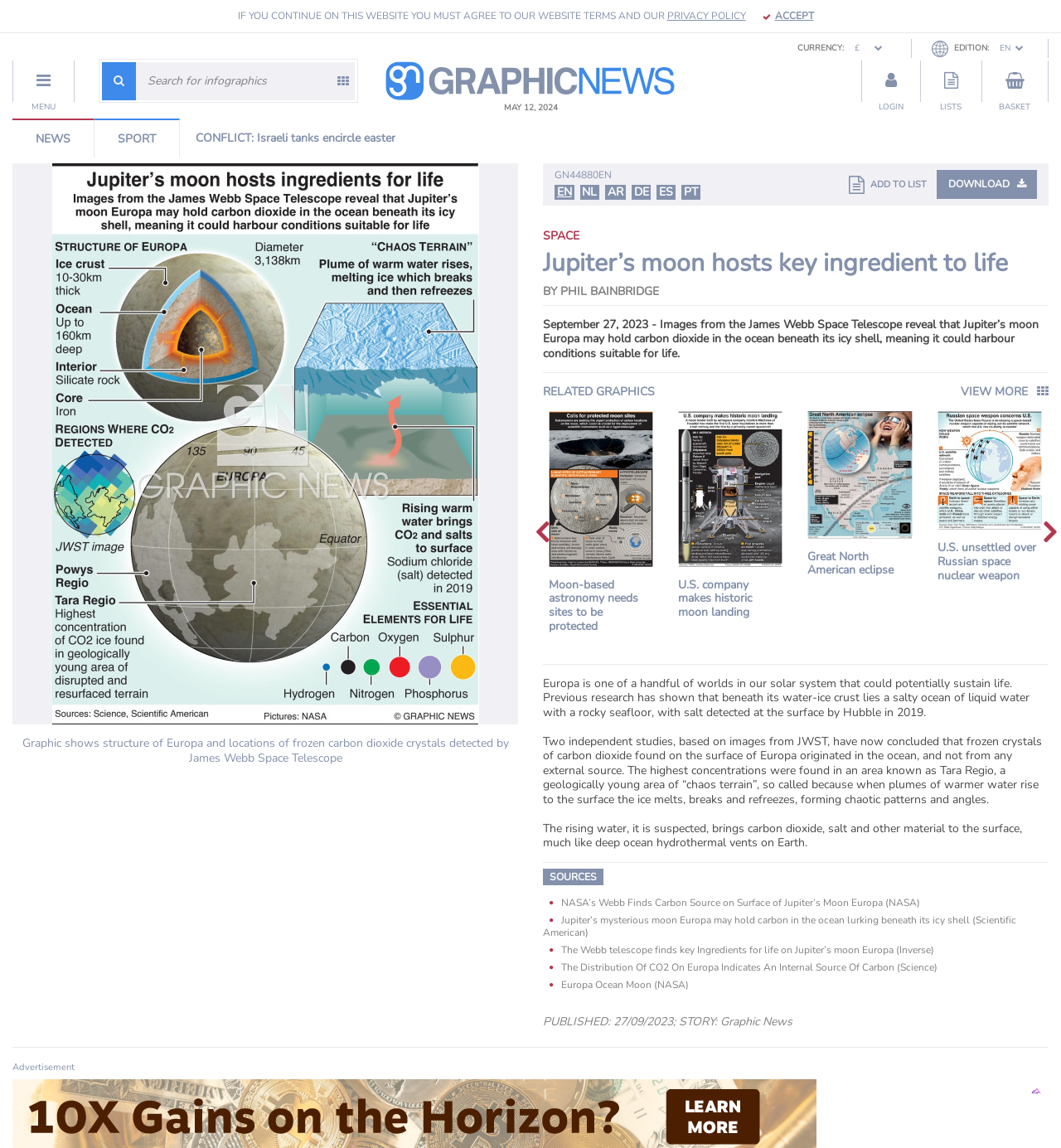Highlight the bounding box coordinates of the element you need to click to perform the following instruction: "View more graphics."

[0.905, 0.335, 0.988, 0.348]